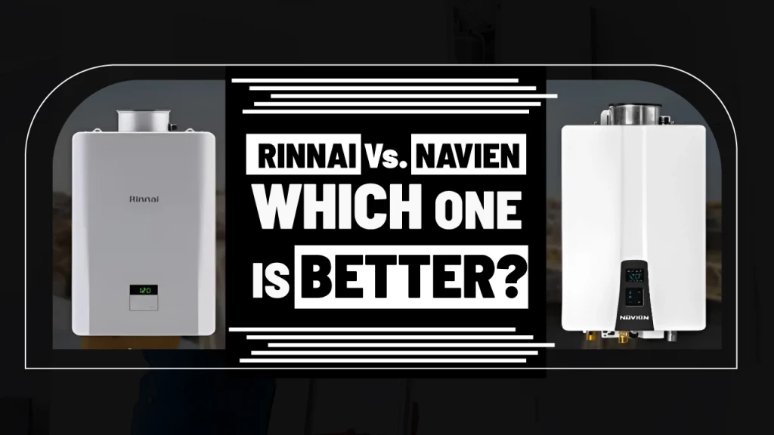Provide a short answer using a single word or phrase for the following question: 
What is the purpose of the image?

To compare water heaters